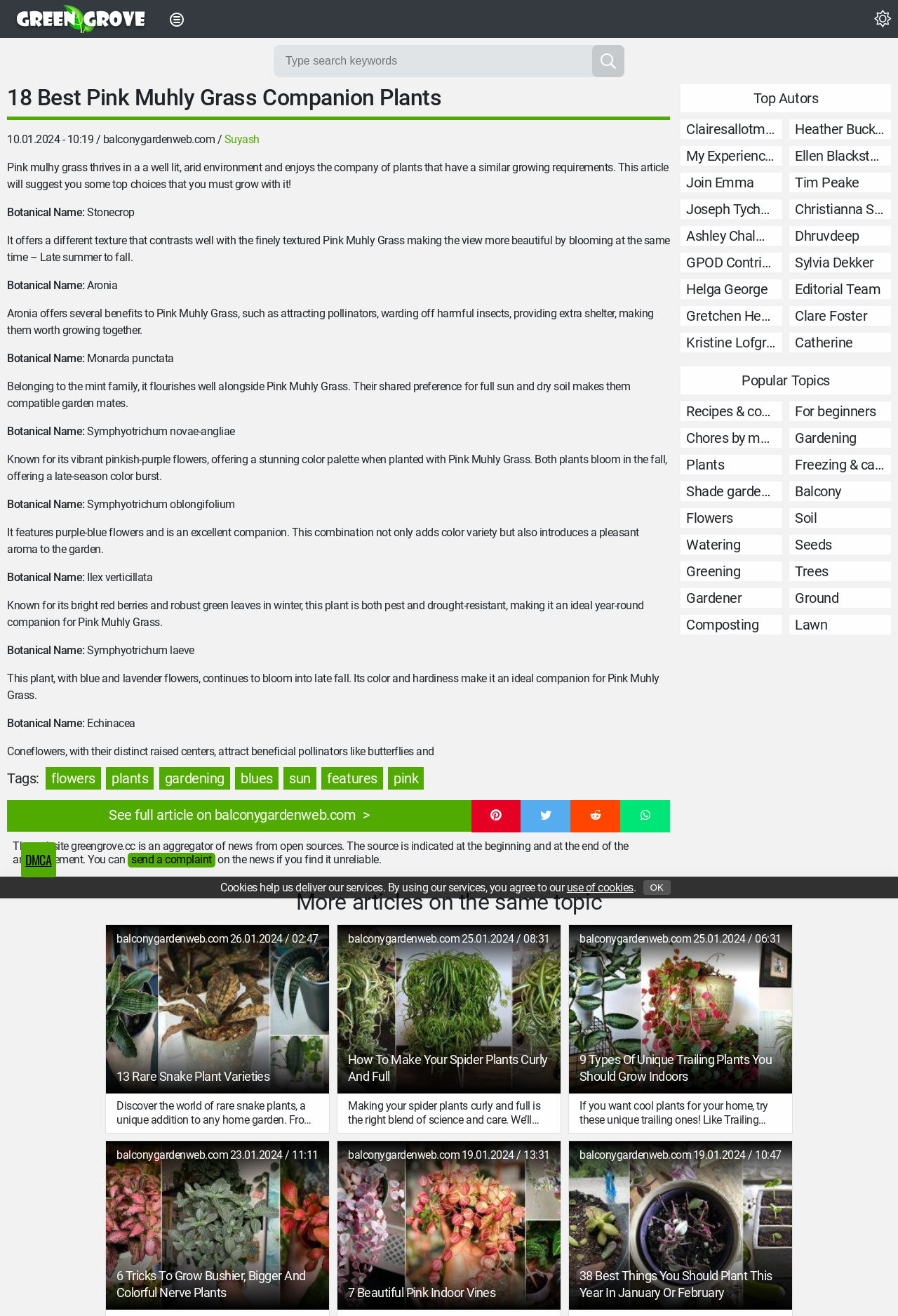Please identify the bounding box coordinates of the clickable element to fulfill the following instruction: "Search for something". The coordinates should be four float numbers between 0 and 1, i.e., [left, top, right, bottom].

[0.305, 0.034, 0.695, 0.059]